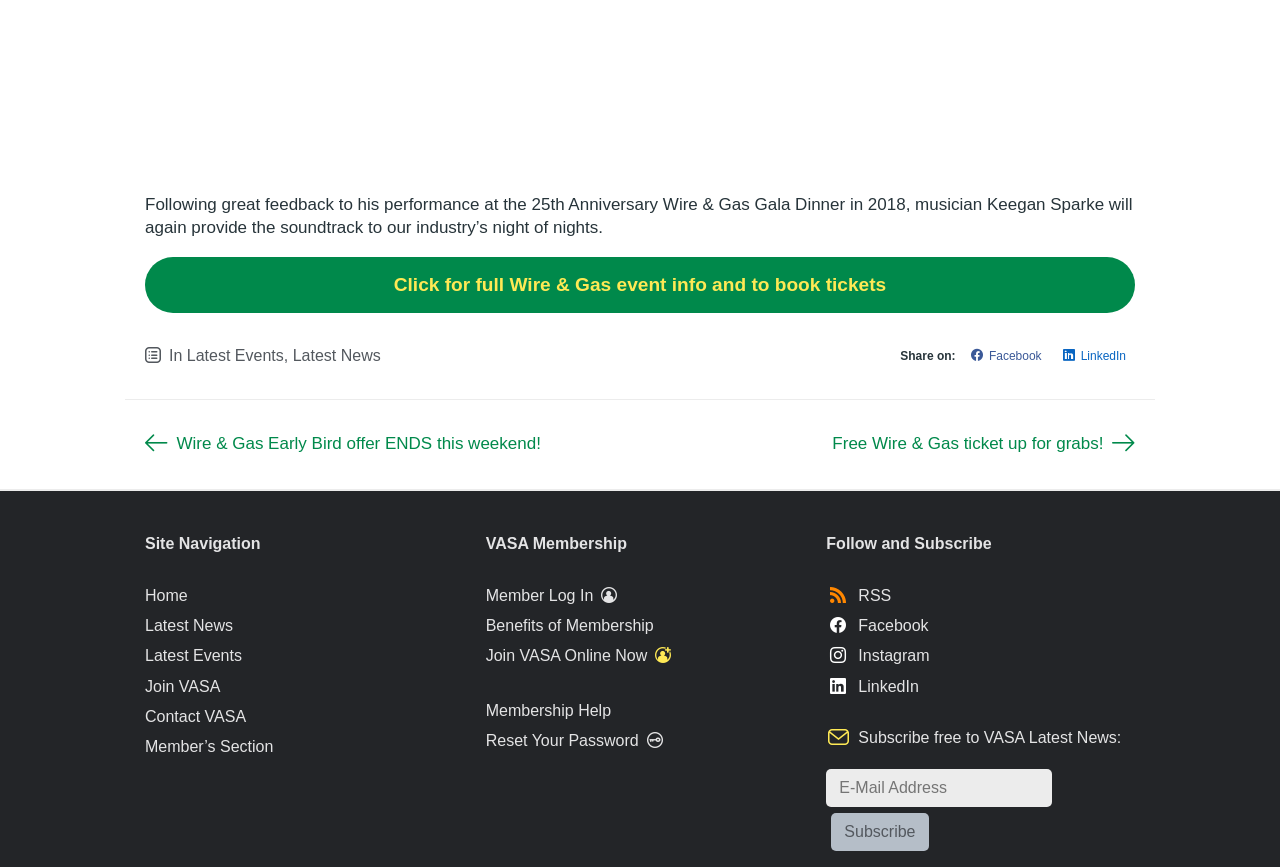Please identify the bounding box coordinates of the clickable area that will allow you to execute the instruction: "View latest news".

[0.229, 0.401, 0.297, 0.42]